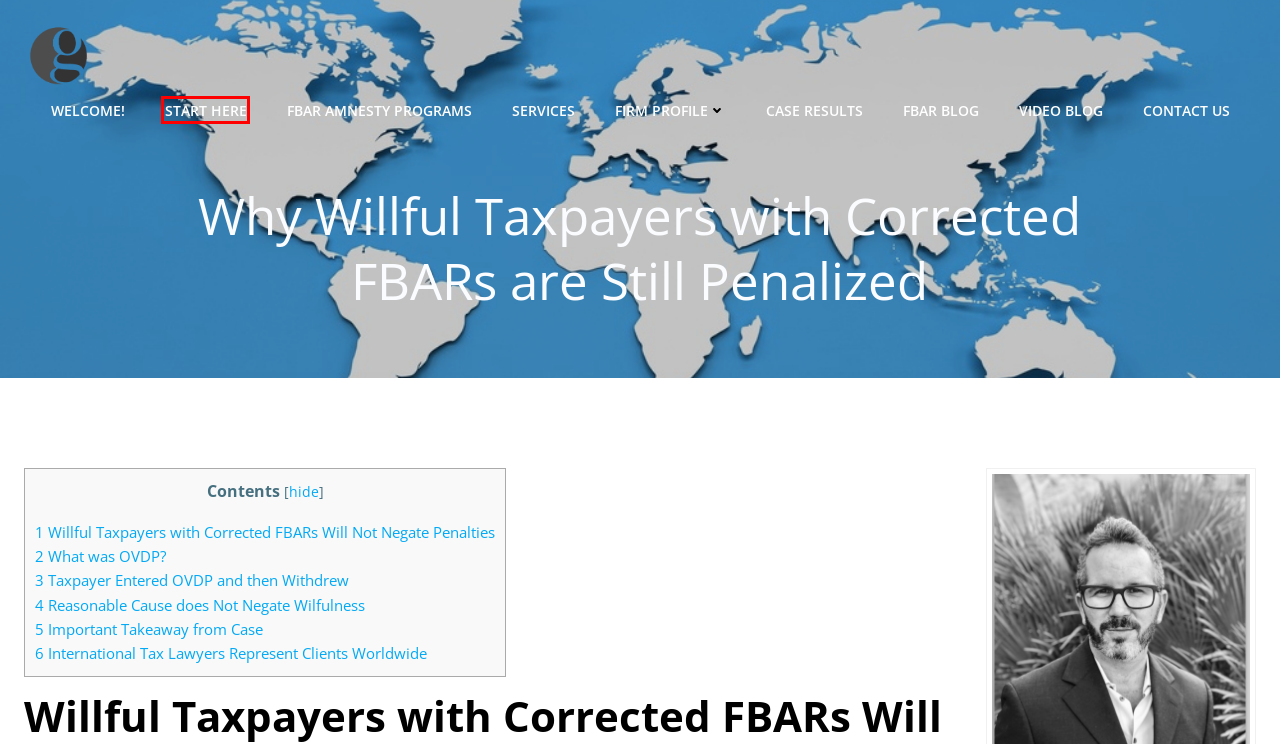Examine the screenshot of the webpage, which has a red bounding box around a UI element. Select the webpage description that best fits the new webpage after the element inside the red bounding box is clicked. Here are the choices:
A. Start Here - FBAR: Foreign Bank & Financial Accounts | International Tax
B. FBAR Attorney Tax Specialist Team: Worldwide Representation
C. FBAR Services: Penalty Abatement & Removal Specialist
D. FBAR Blog: Foreign Bank & Financial Accounts Compliance
E. Delinquent FBAR Submission Procedures & How to Submit 2023
F. FBAR: Report of Foreign Bank and Financial Accounts (FBAR)
G. Contact Us - FBAR: Foreign Bank & Financial Accounts | International Tax
H. Case Results - FBAR: Foreign Bank & Financial Accounts | International Tax

A